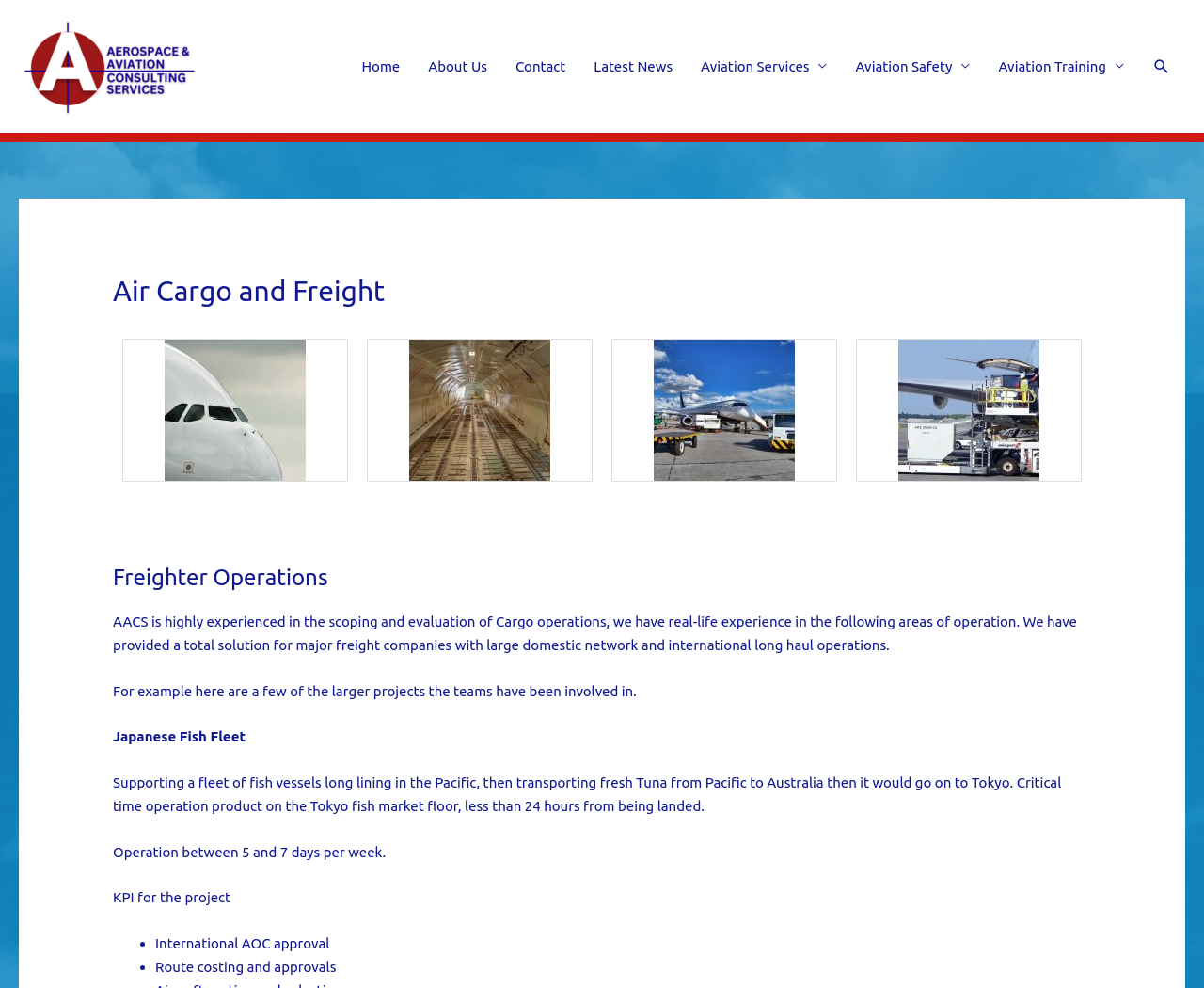Locate the bounding box coordinates of the clickable region to complete the following instruction: "Read more about Freighter Operations."

[0.094, 0.572, 0.906, 0.599]